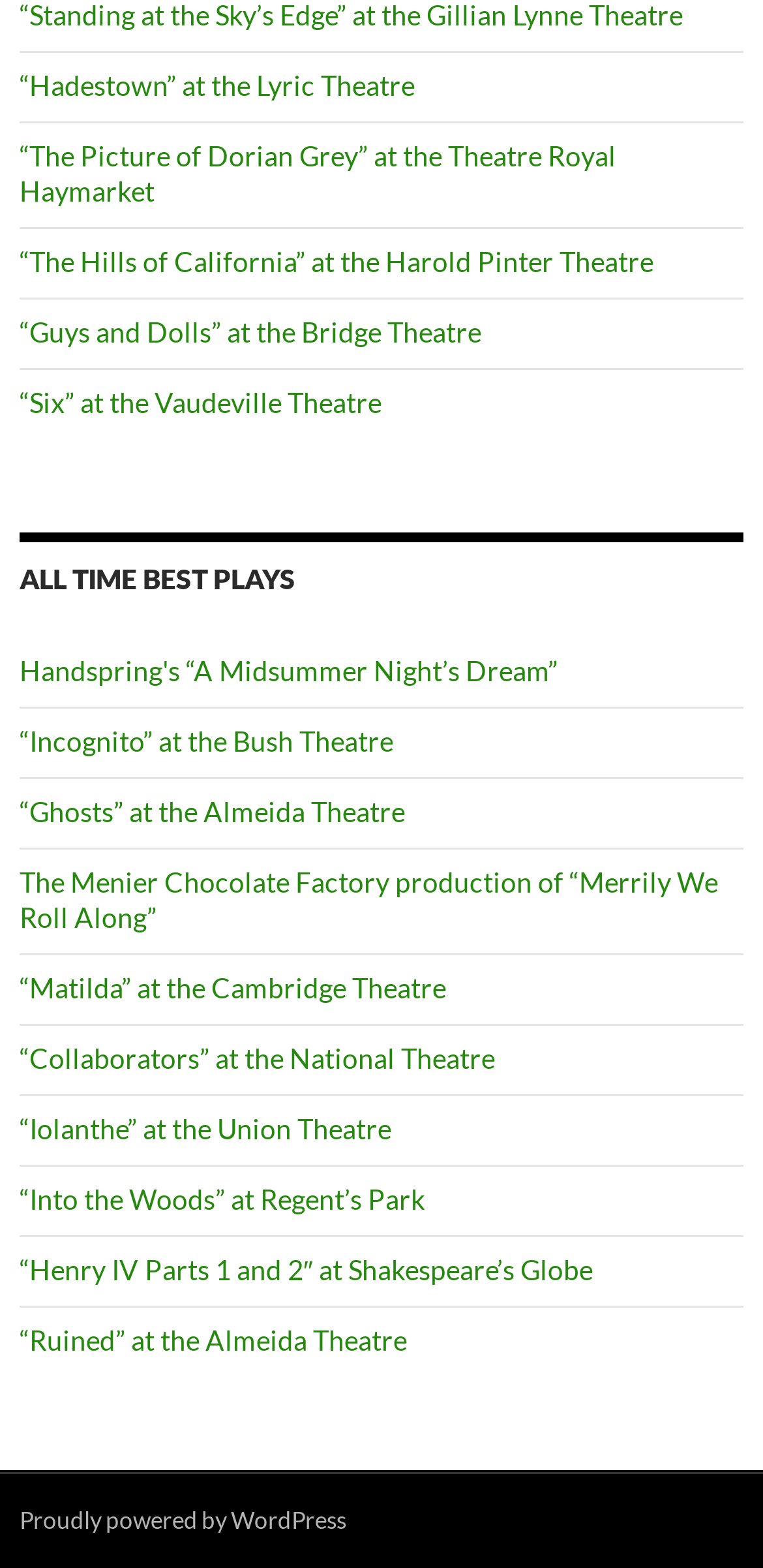Find and provide the bounding box coordinates for the UI element described here: "“Ghosts” at the Almeida Theatre". The coordinates should be given as four float numbers between 0 and 1: [left, top, right, bottom].

[0.026, 0.506, 0.531, 0.528]